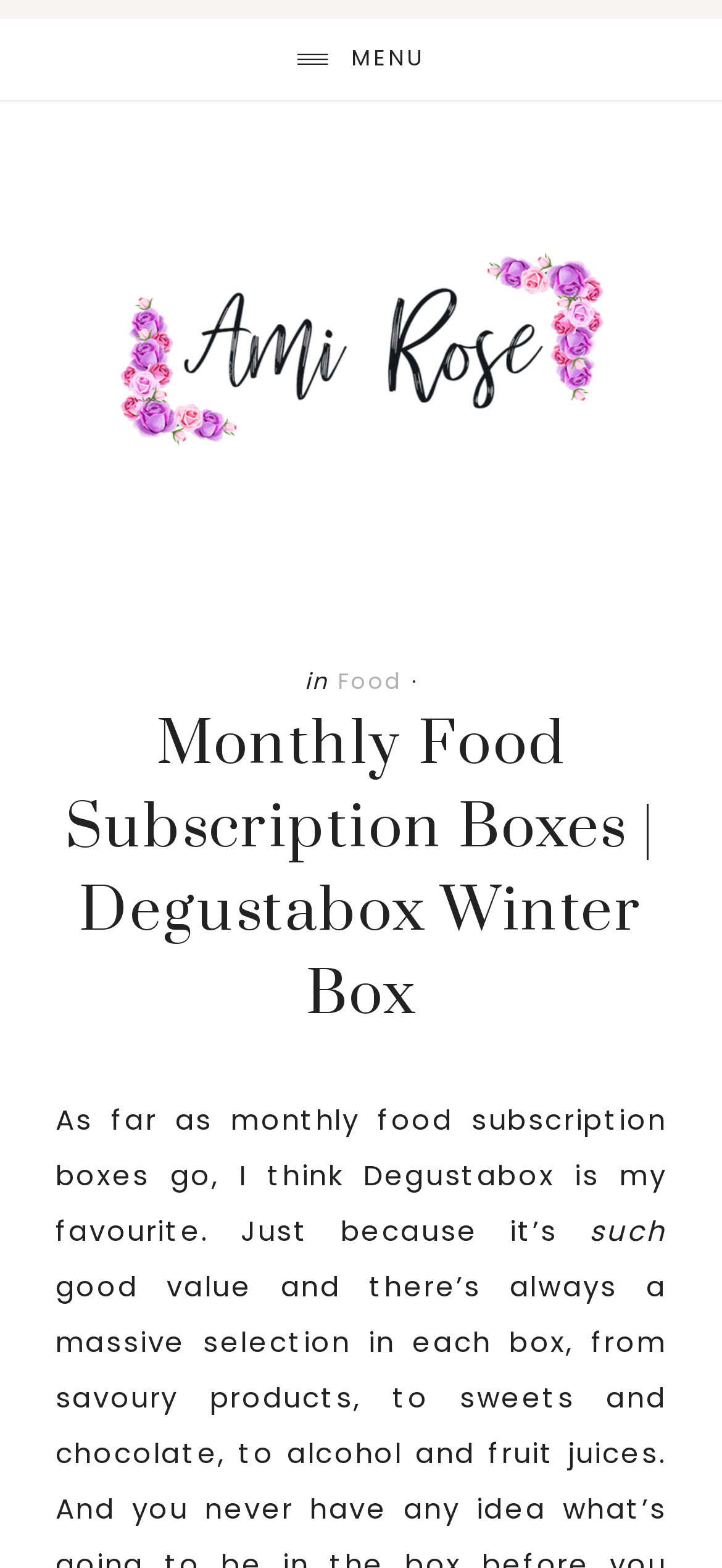Using the provided element description "Ami Rose", determine the bounding box coordinates of the UI element.

[0.123, 0.104, 0.877, 0.34]